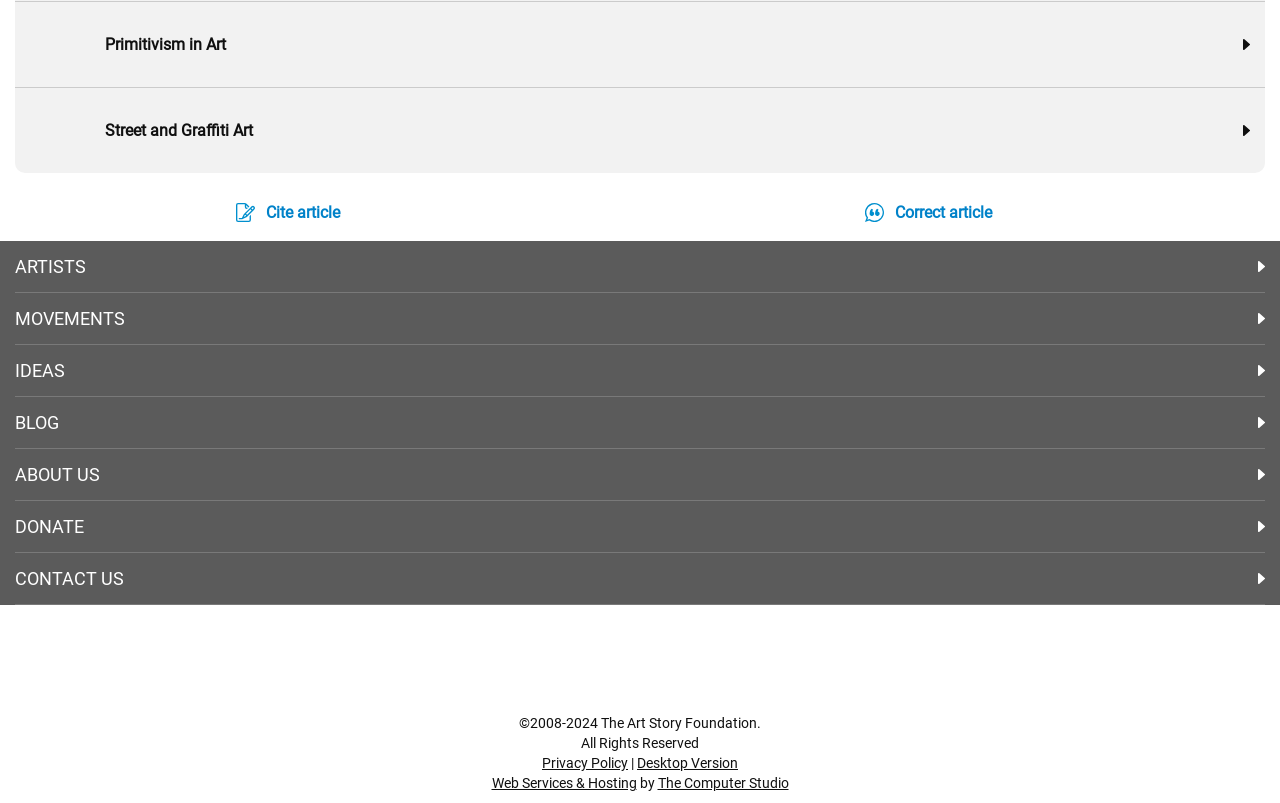Answer the question briefly using a single word or phrase: 
What is the purpose of the 'Cite article' link?

To cite the article